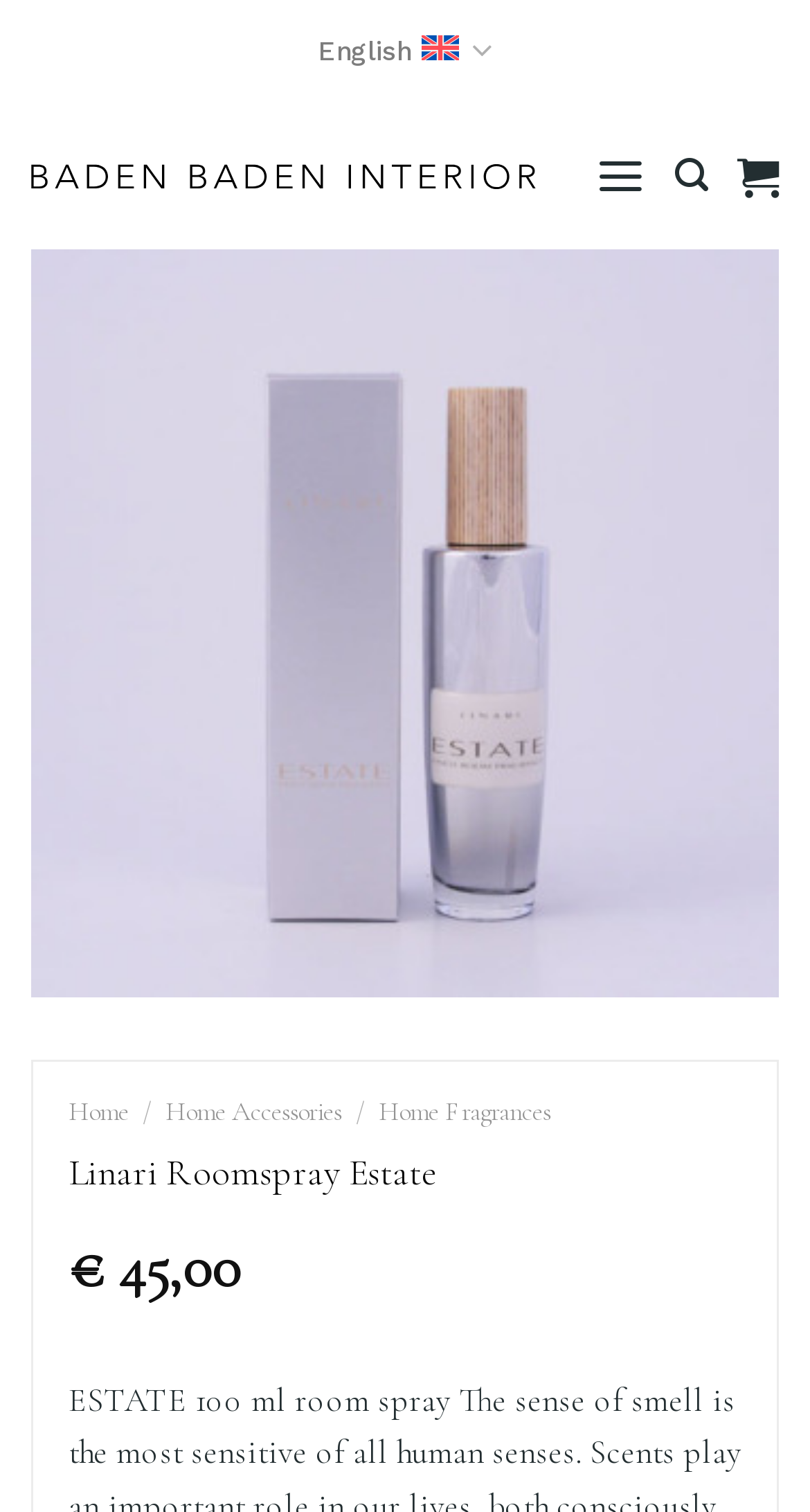Provide a thorough and detailed response to the question by examining the image: 
What is the icon shown next to the 'Search' link?

I found the icon by looking at the link element with the text '' located at the bounding box coordinates [0.91, 0.087, 0.962, 0.147]. This icon is likely indicating a search function.